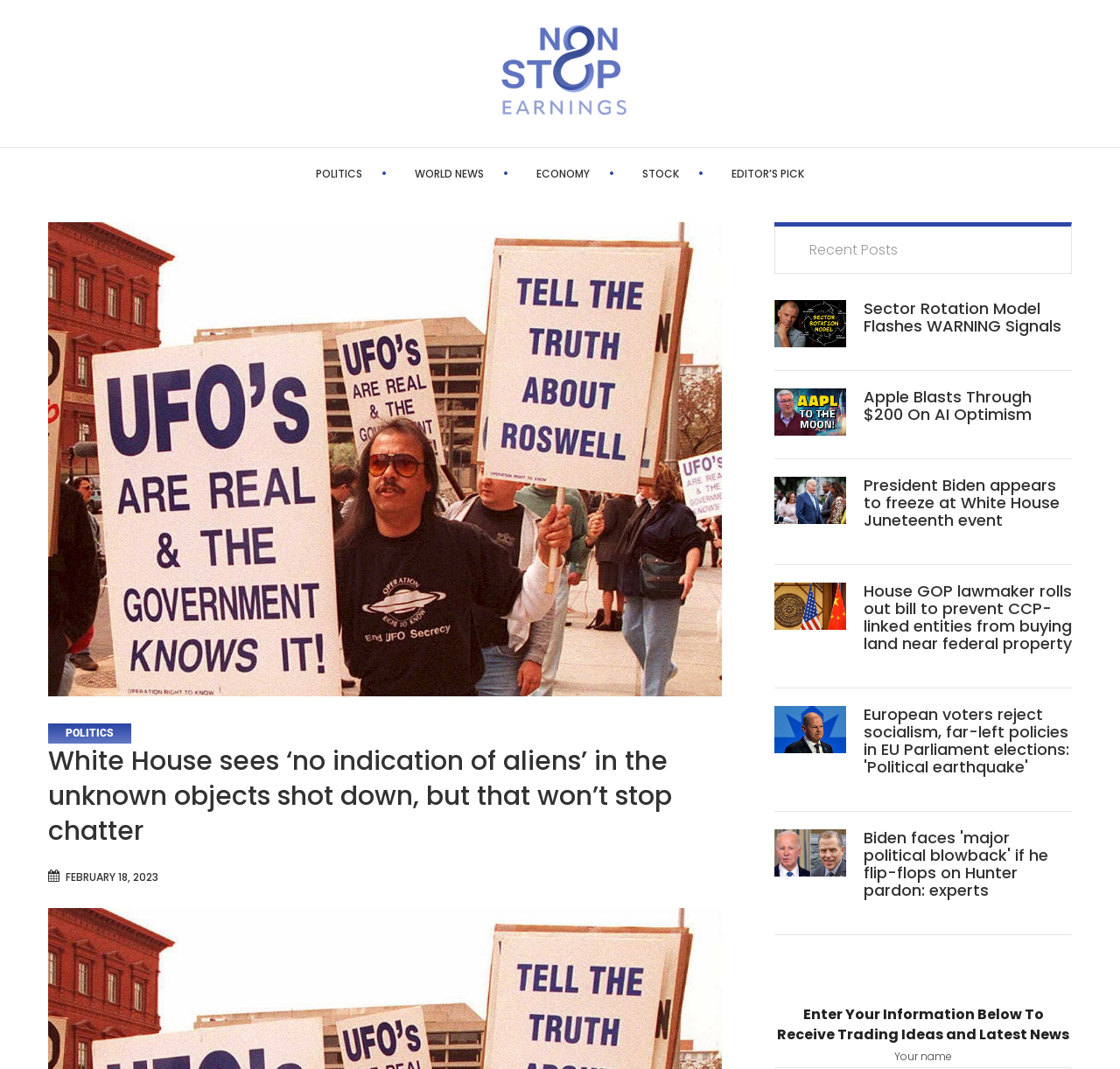Identify the bounding box coordinates of the clickable region to carry out the given instruction: "Click the 'Sector Rotation Model Flashes WARNING Signals' article".

[0.771, 0.281, 0.957, 0.313]